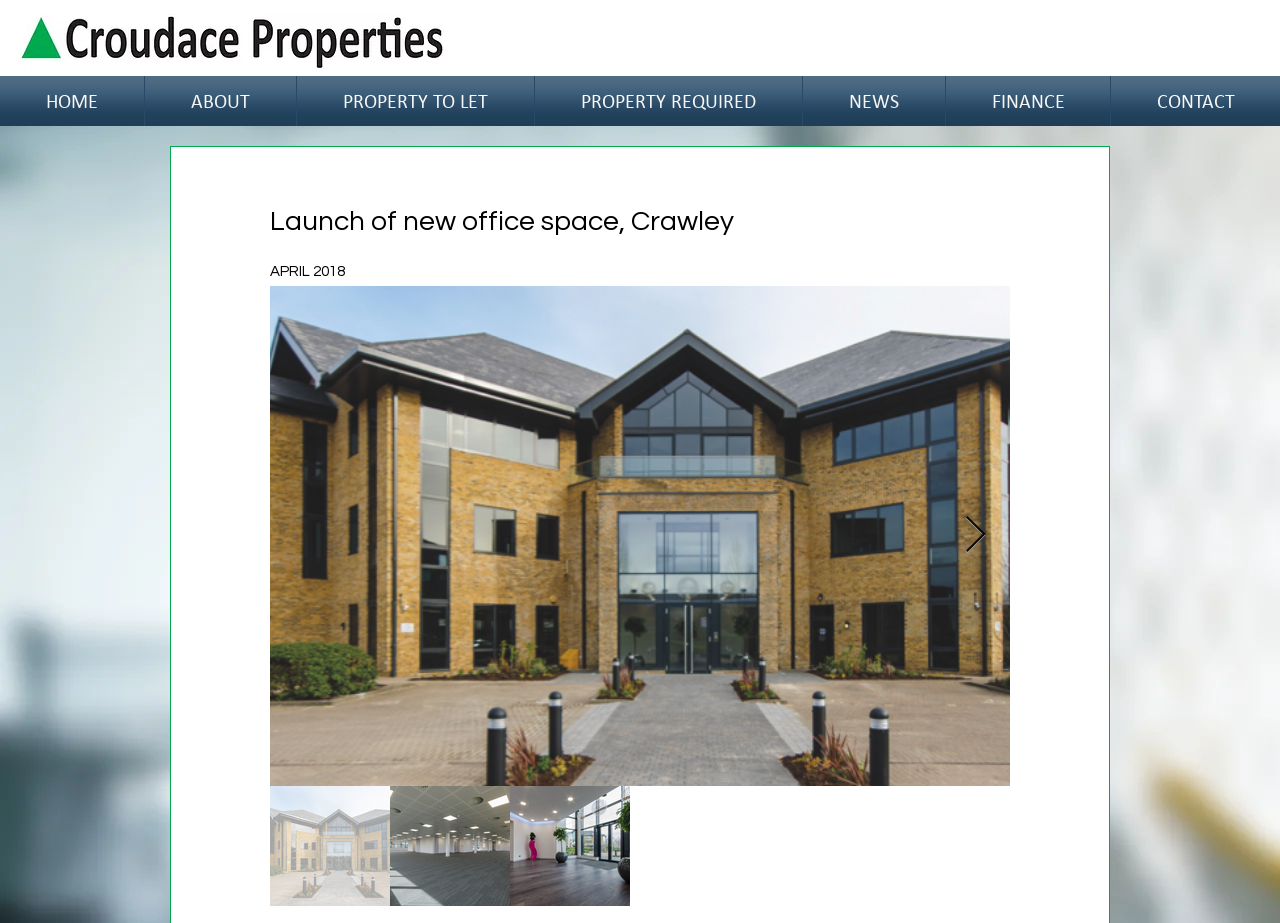What is the purpose of the button?
Please use the image to provide an in-depth answer to the question.

The button element with the text 'Next Item' is located below the image, suggesting that it is used to navigate to the next item or article.